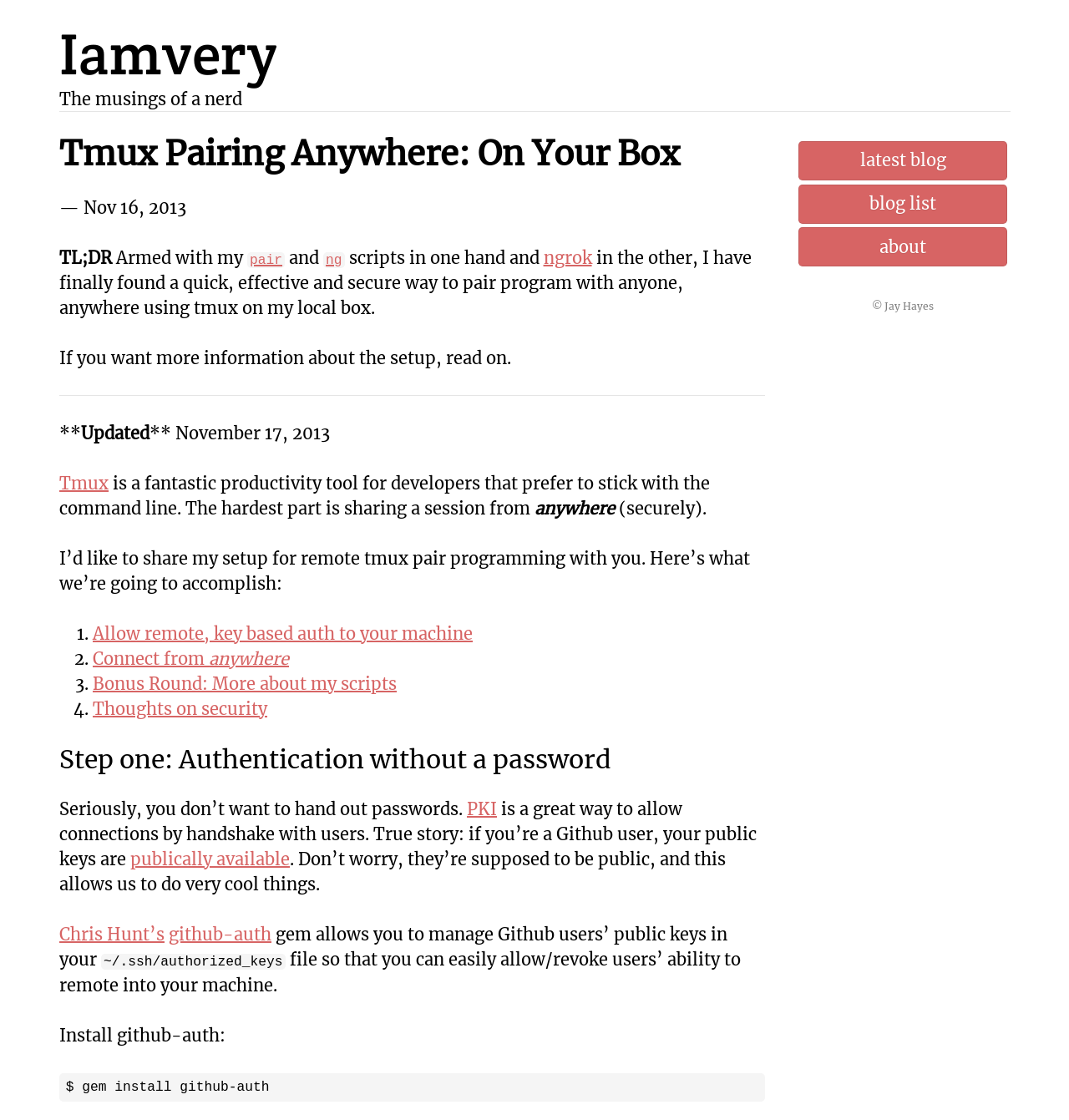Identify the bounding box of the HTML element described as: "Iamvery".

[0.055, 0.015, 0.259, 0.081]